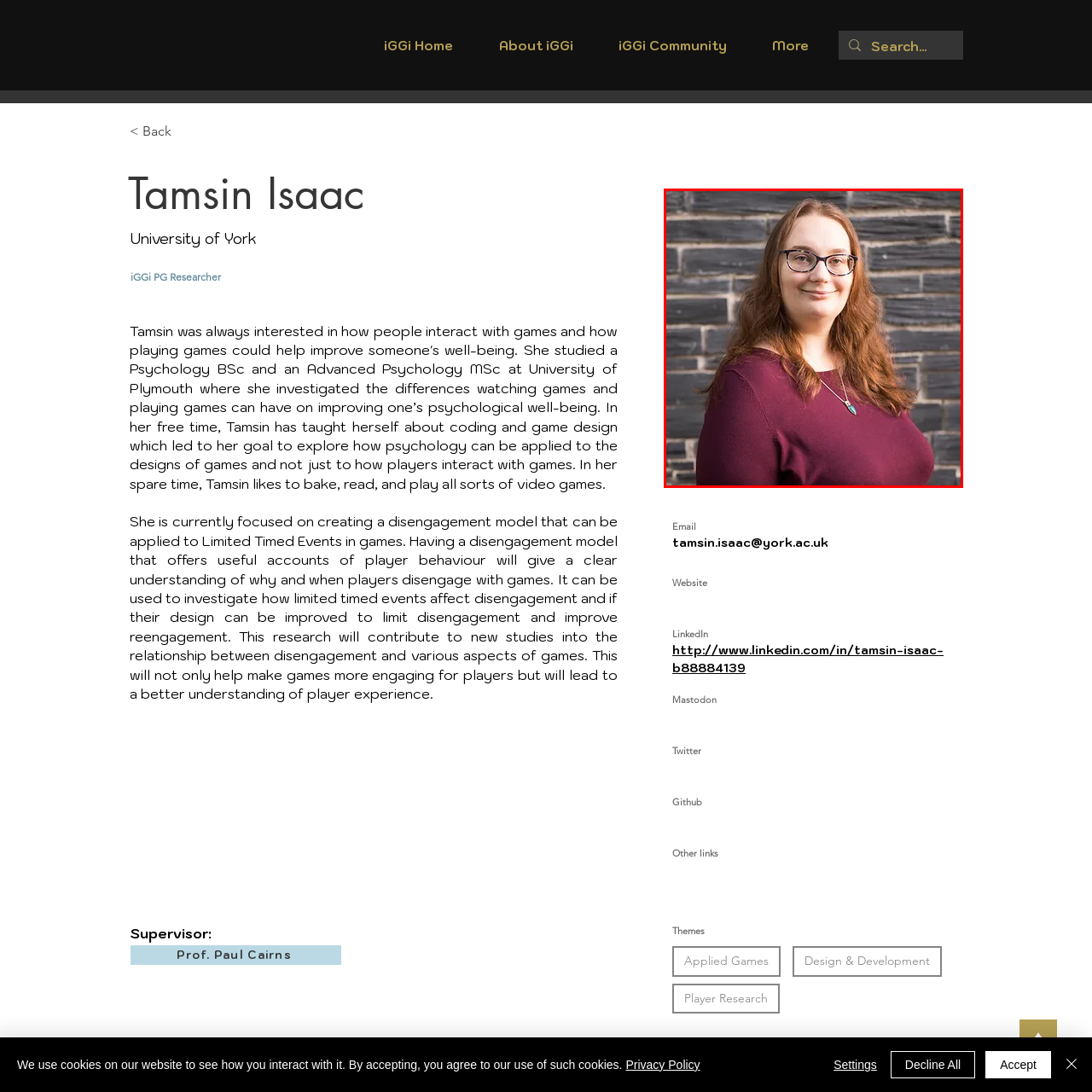Create an extensive caption describing the content of the image outlined in red.

The image features Tamsin Isaac, a postgraduate researcher at the University of York, posing against a backdrop of dark stone. She has long, wavy brown hair and wears glasses, coupled with a warm smile that radiates approachability. Tamsin is dressed in a vibrant maroon top, which provides a pleasing contrast to the textured gray background, emphasizing her presence. Around her neck, she wears a delicate necklace, adding a touch of personality to her outfit. Tamsin is currently focused on researching disengagement models in gaming, with the aim of enhancing player experiences and understanding behaviors during limited timed events.